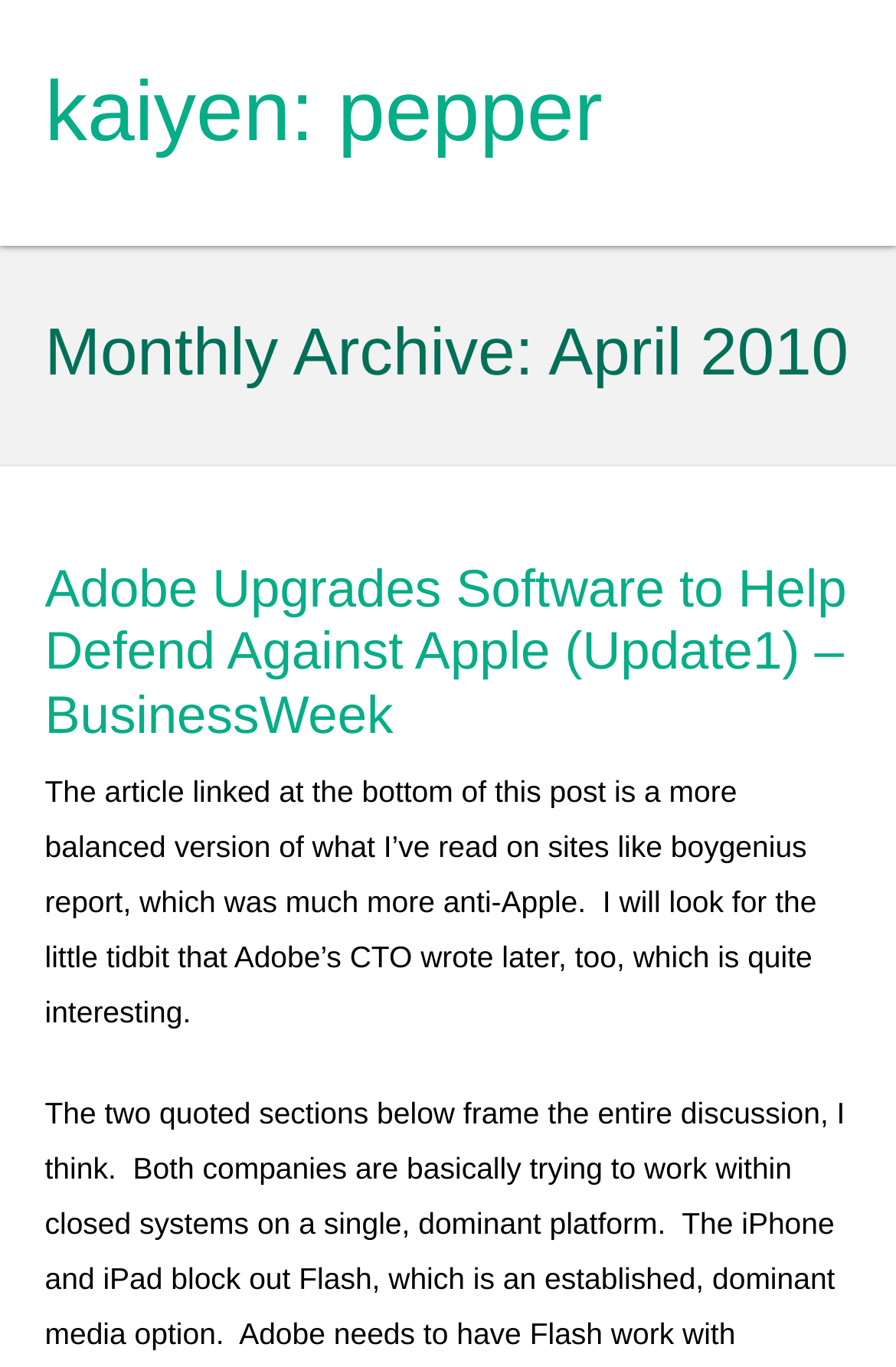Using the description "kaiyen: pepper", predict the bounding box of the relevant HTML element.

[0.05, 0.047, 0.672, 0.116]